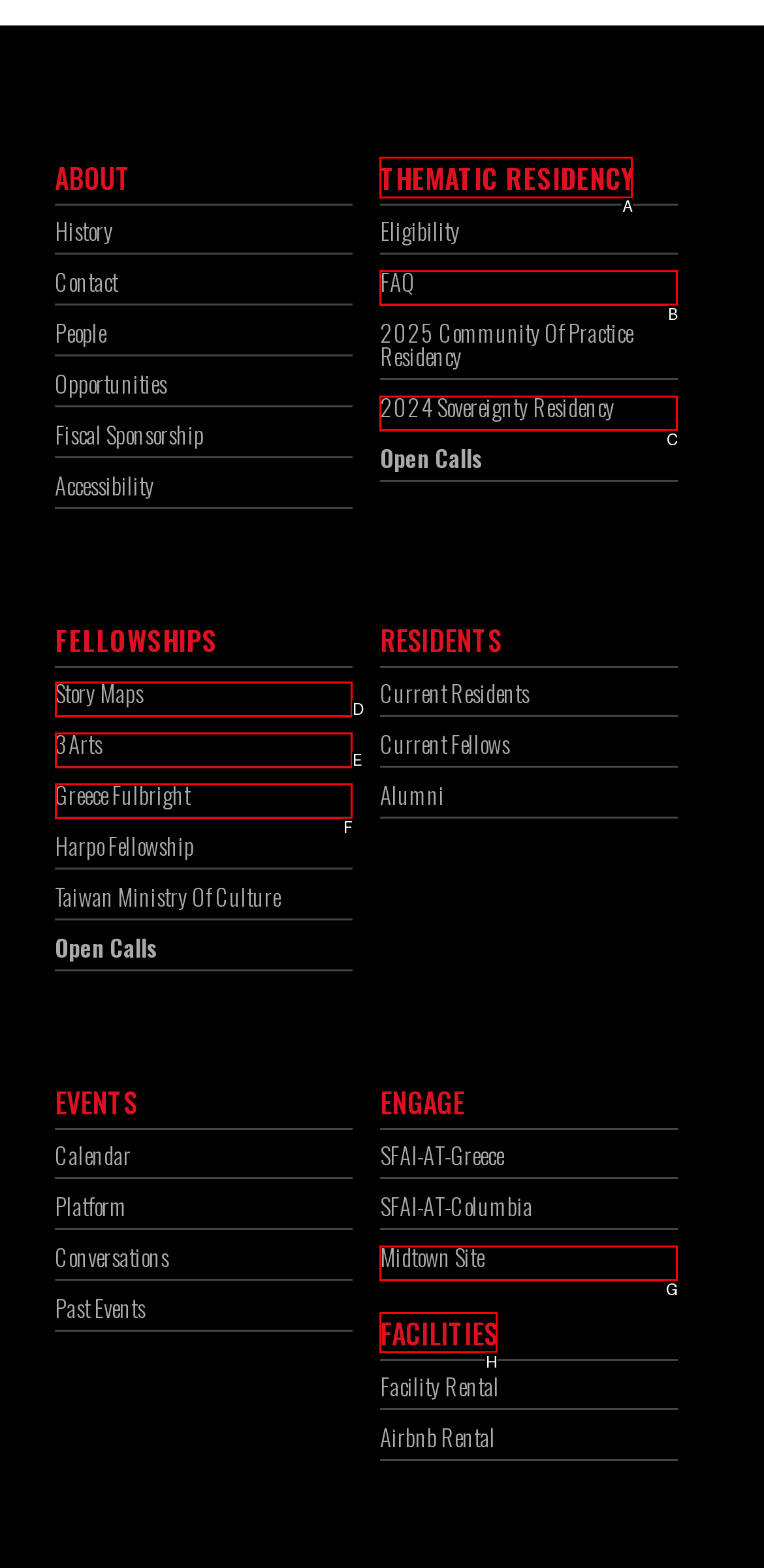Based on the task: Explore FACILITIES options, which UI element should be clicked? Answer with the letter that corresponds to the correct option from the choices given.

H